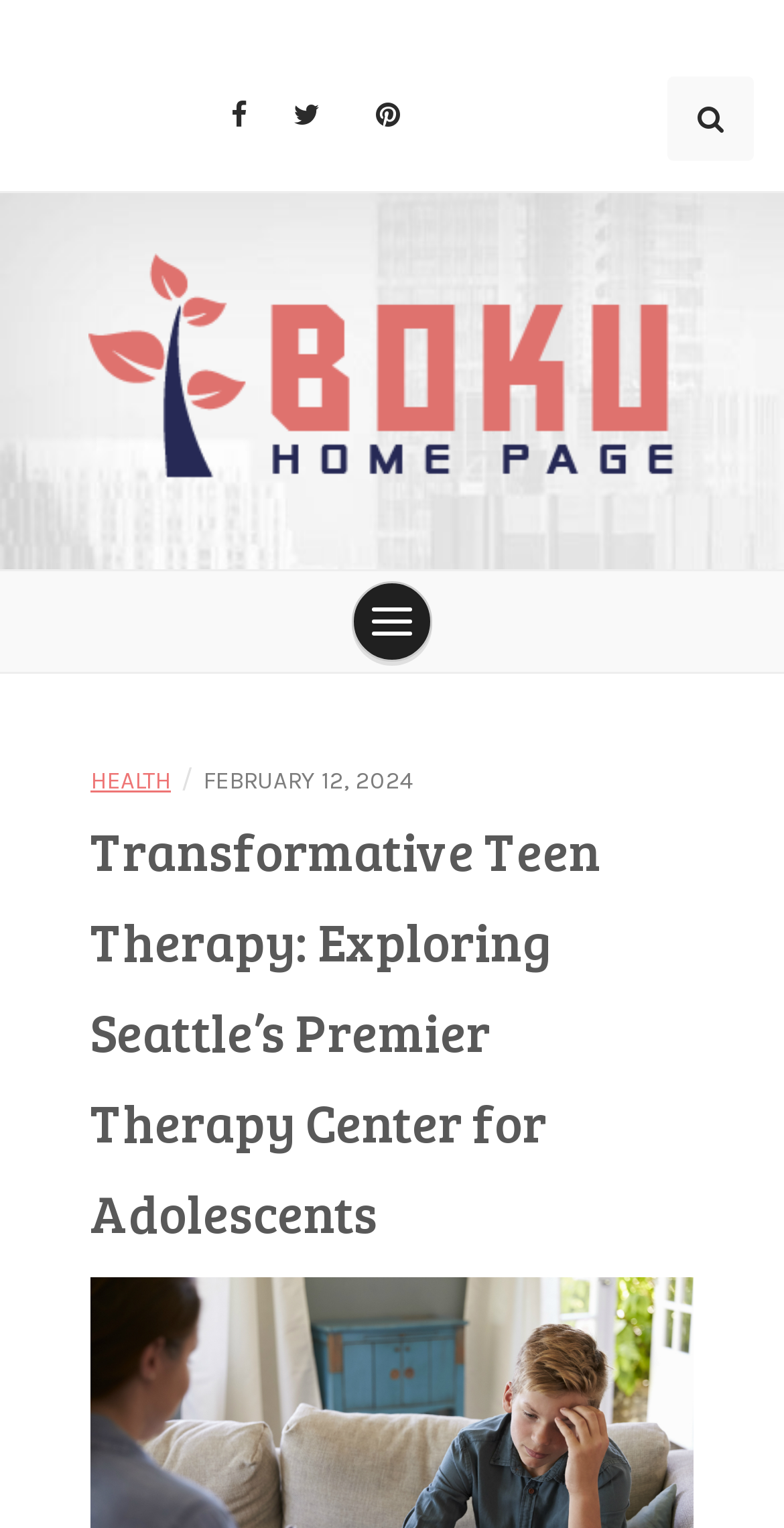Please use the details from the image to answer the following question comprehensively:
What is the date displayed on the webpage?

The date can be found in the navigation menu, under the 'Main Menu' section, where it says 'FEBRUARY 12, 2024'.